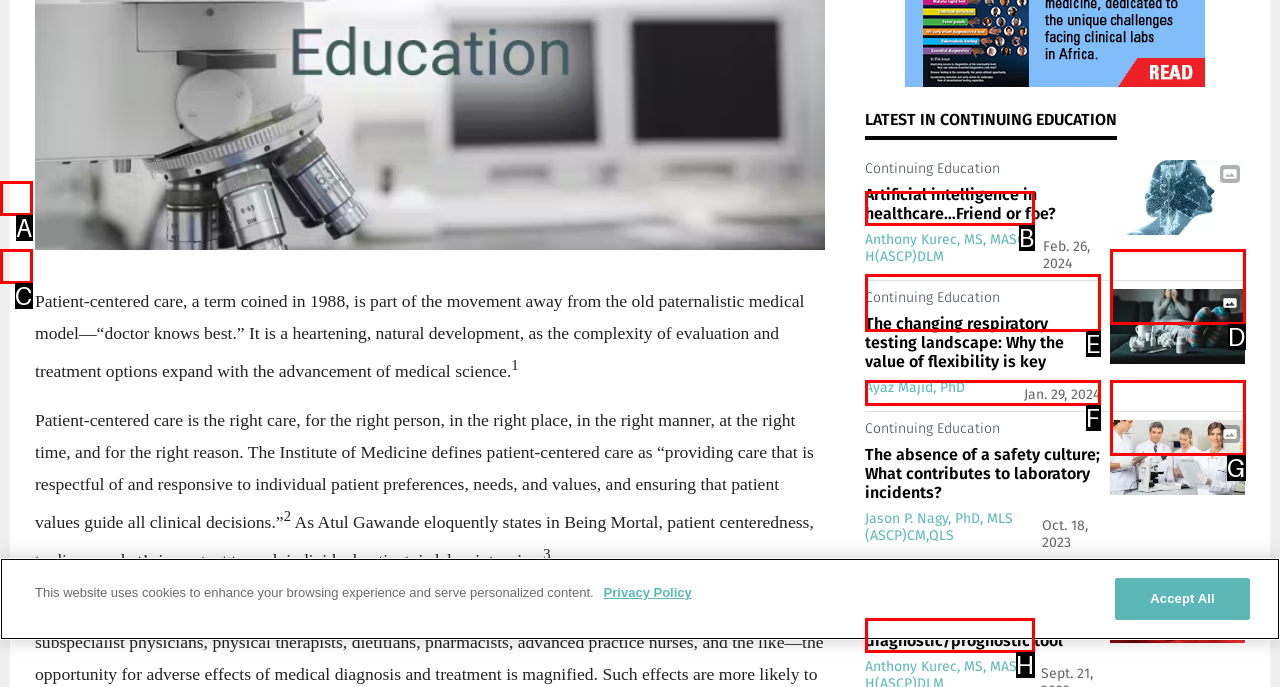Pinpoint the HTML element that fits the description: AirPods
Answer by providing the letter of the correct option.

None